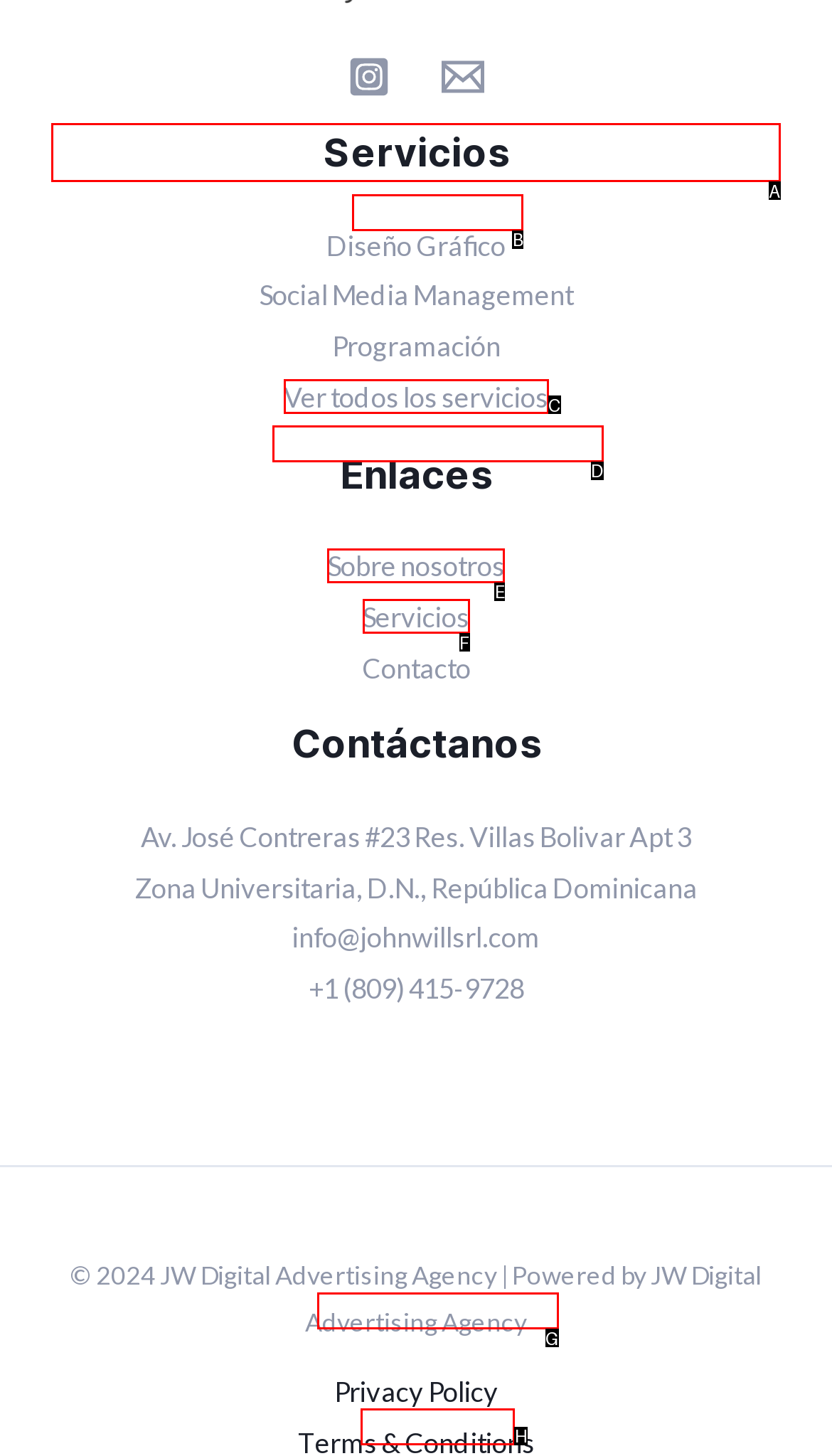Tell me which one HTML element I should click to complete this task: check Servicios Answer with the option's letter from the given choices directly.

A